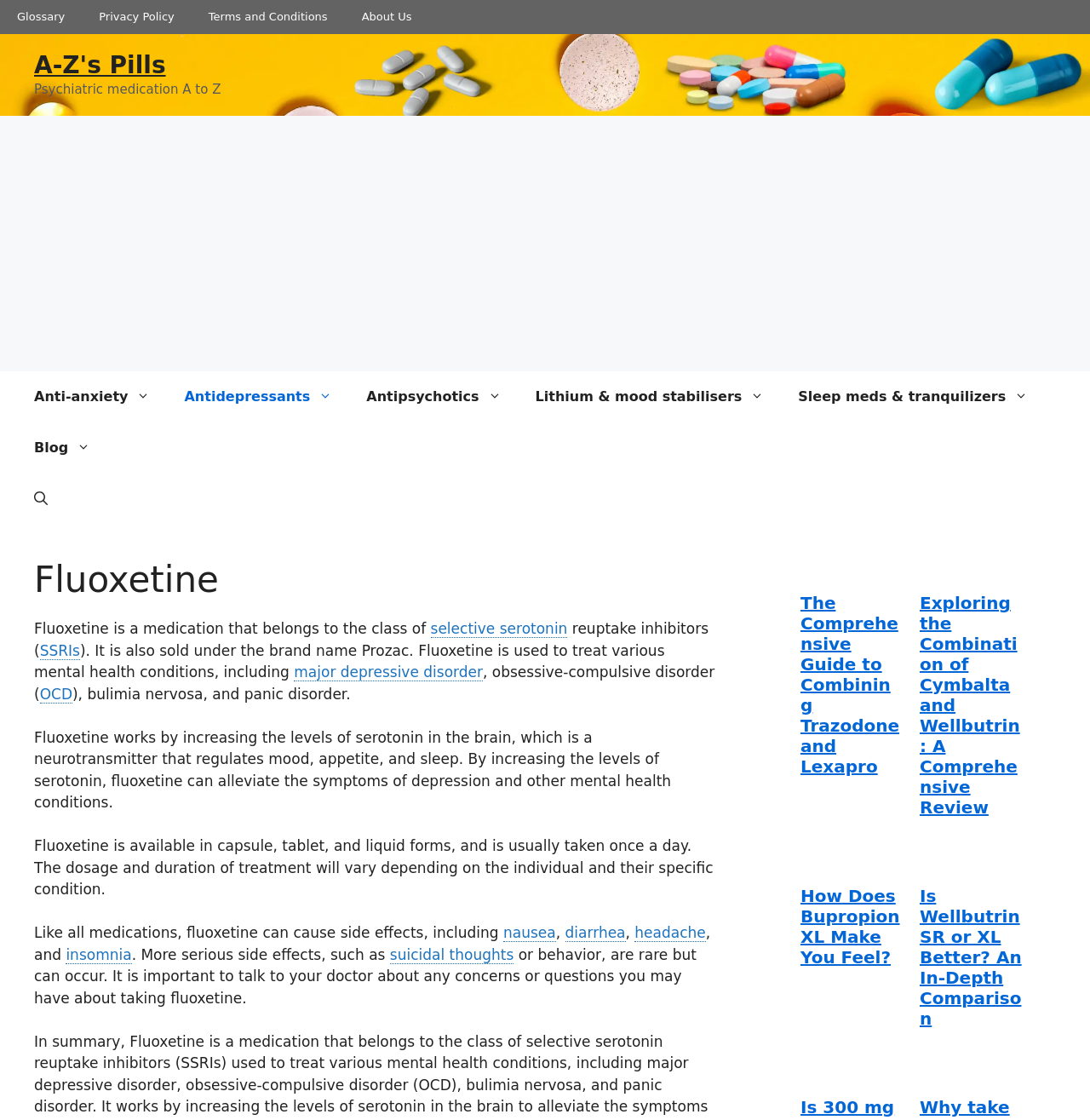Pinpoint the bounding box coordinates of the clickable area needed to execute the instruction: "Explore the Combination of Cymbalta and Wellbutrin". The coordinates should be specified as four float numbers between 0 and 1, i.e., [left, top, right, bottom].

[0.844, 0.529, 0.938, 0.73]